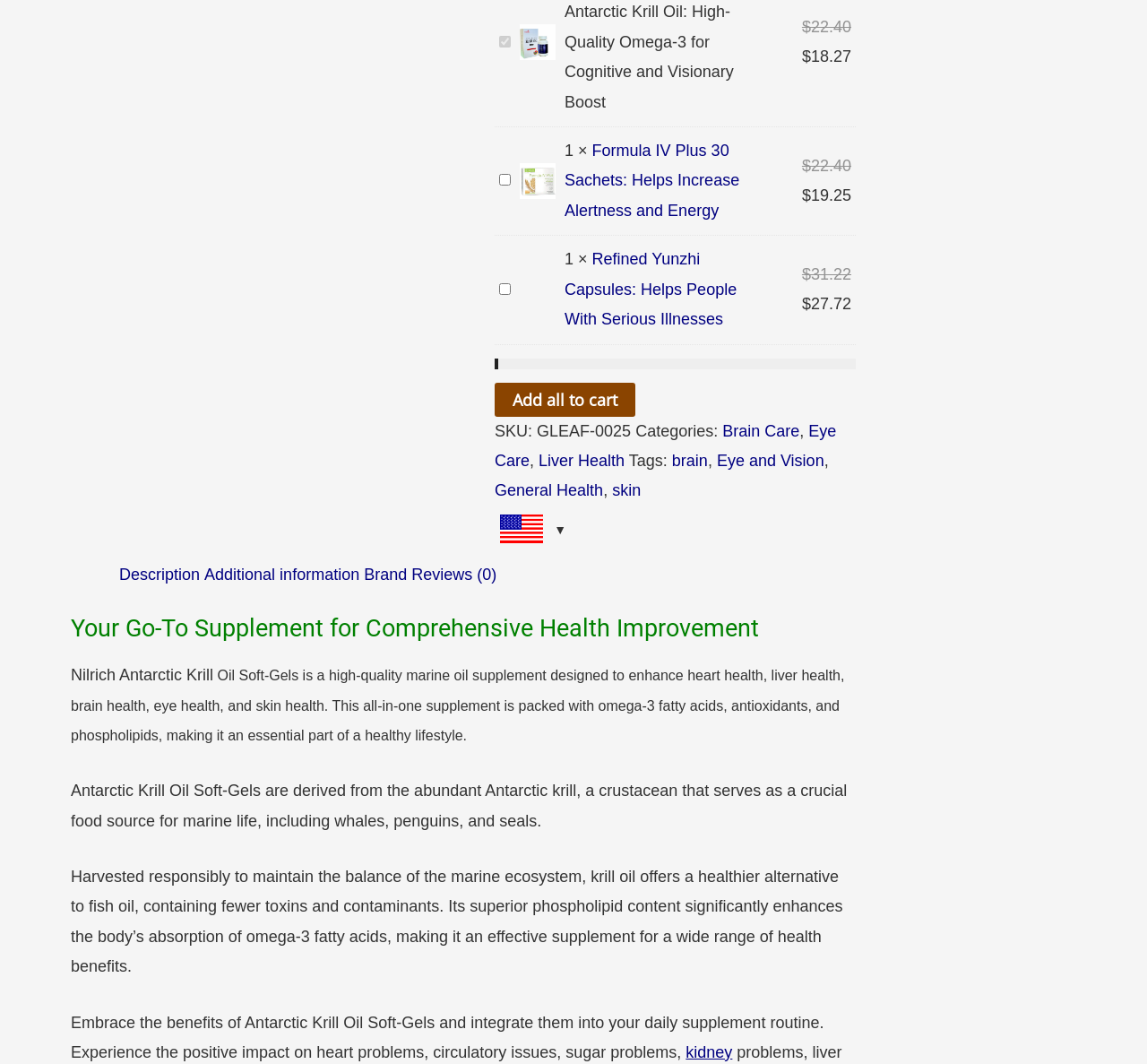Locate the bounding box of the UI element defined by this description: "Add all to cart". The coordinates should be given as four float numbers between 0 and 1, formatted as [left, top, right, bottom].

[0.431, 0.359, 0.554, 0.391]